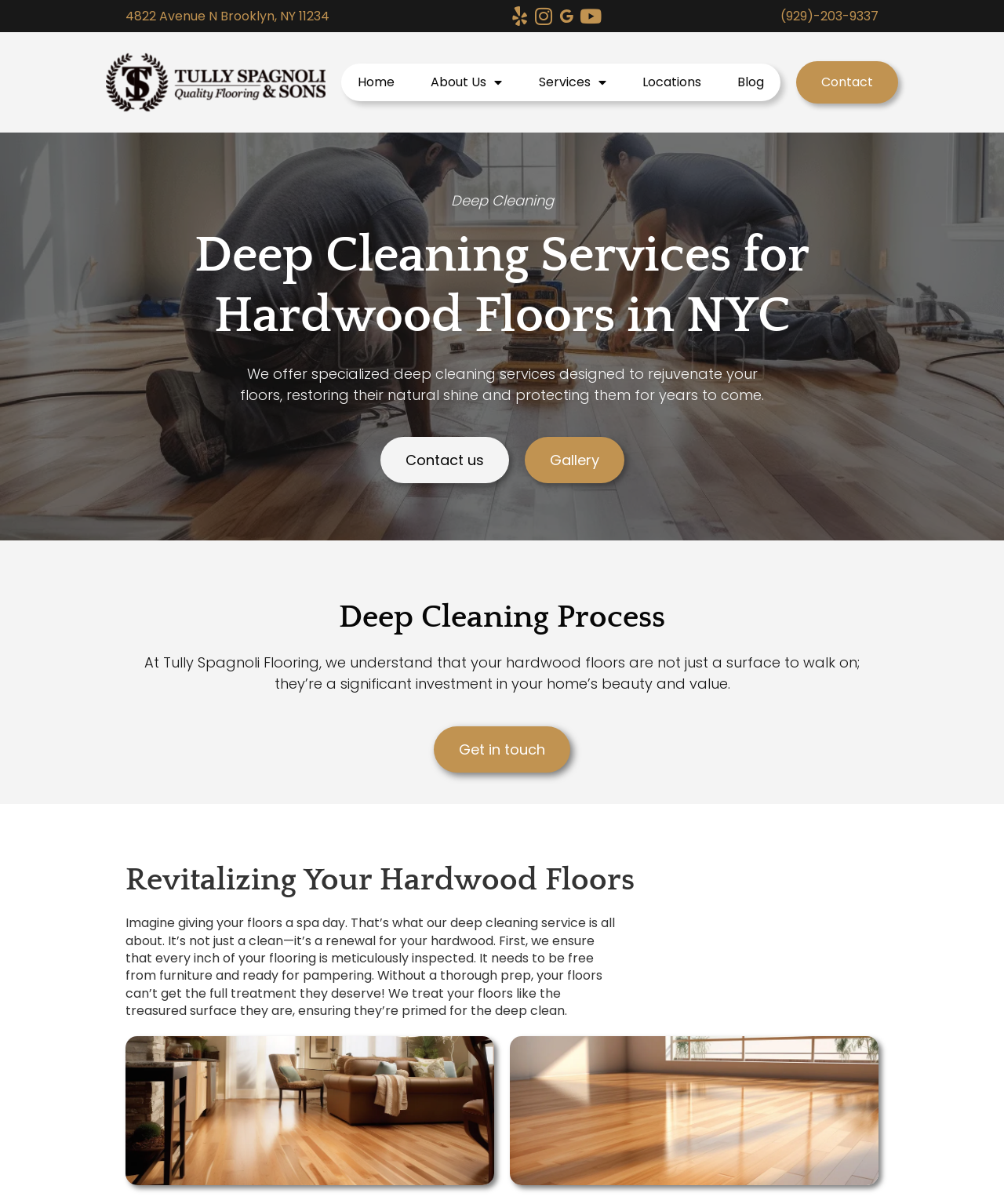Can you identify the bounding box coordinates of the clickable region needed to carry out this instruction: 'Click the Yelp link'? The coordinates should be four float numbers within the range of 0 to 1, stated as [left, top, right, bottom].

[0.508, 0.005, 0.527, 0.021]